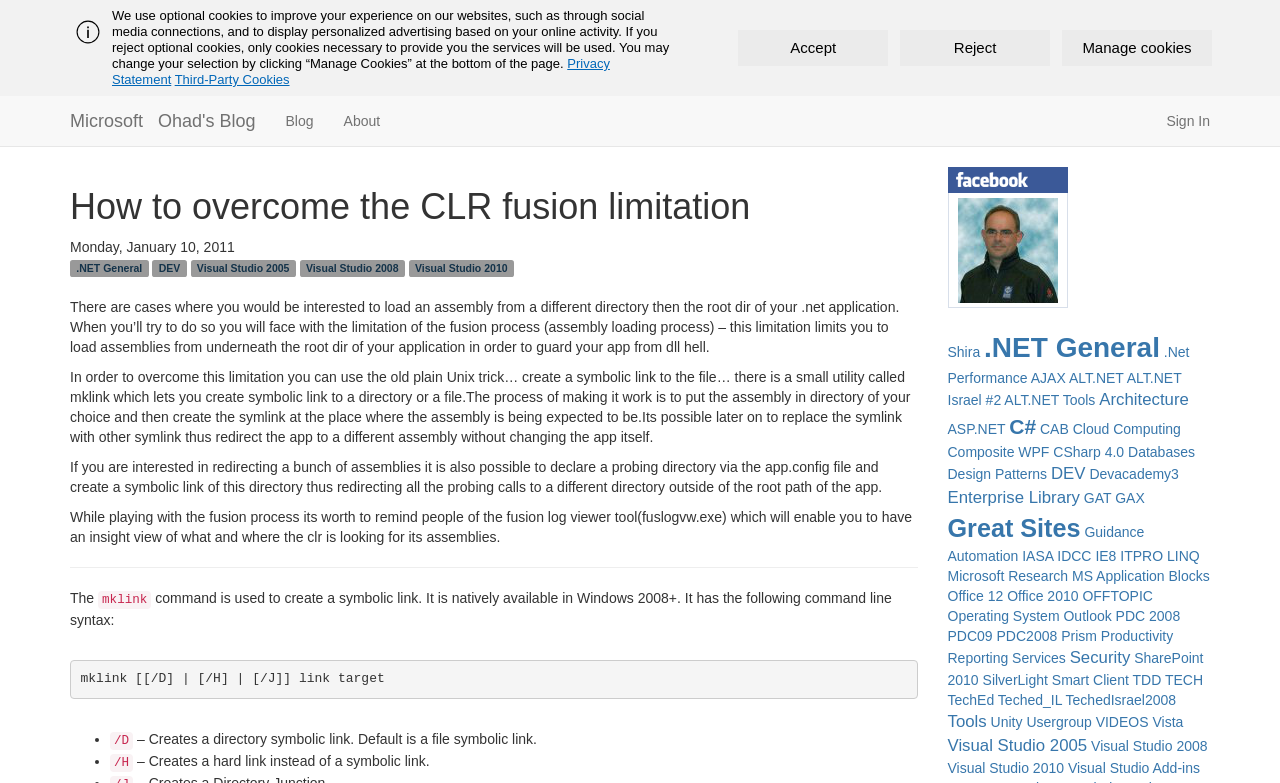Determine the bounding box coordinates for the region that must be clicked to execute the following instruction: "Click the 'DEV' link".

[0.119, 0.331, 0.146, 0.353]